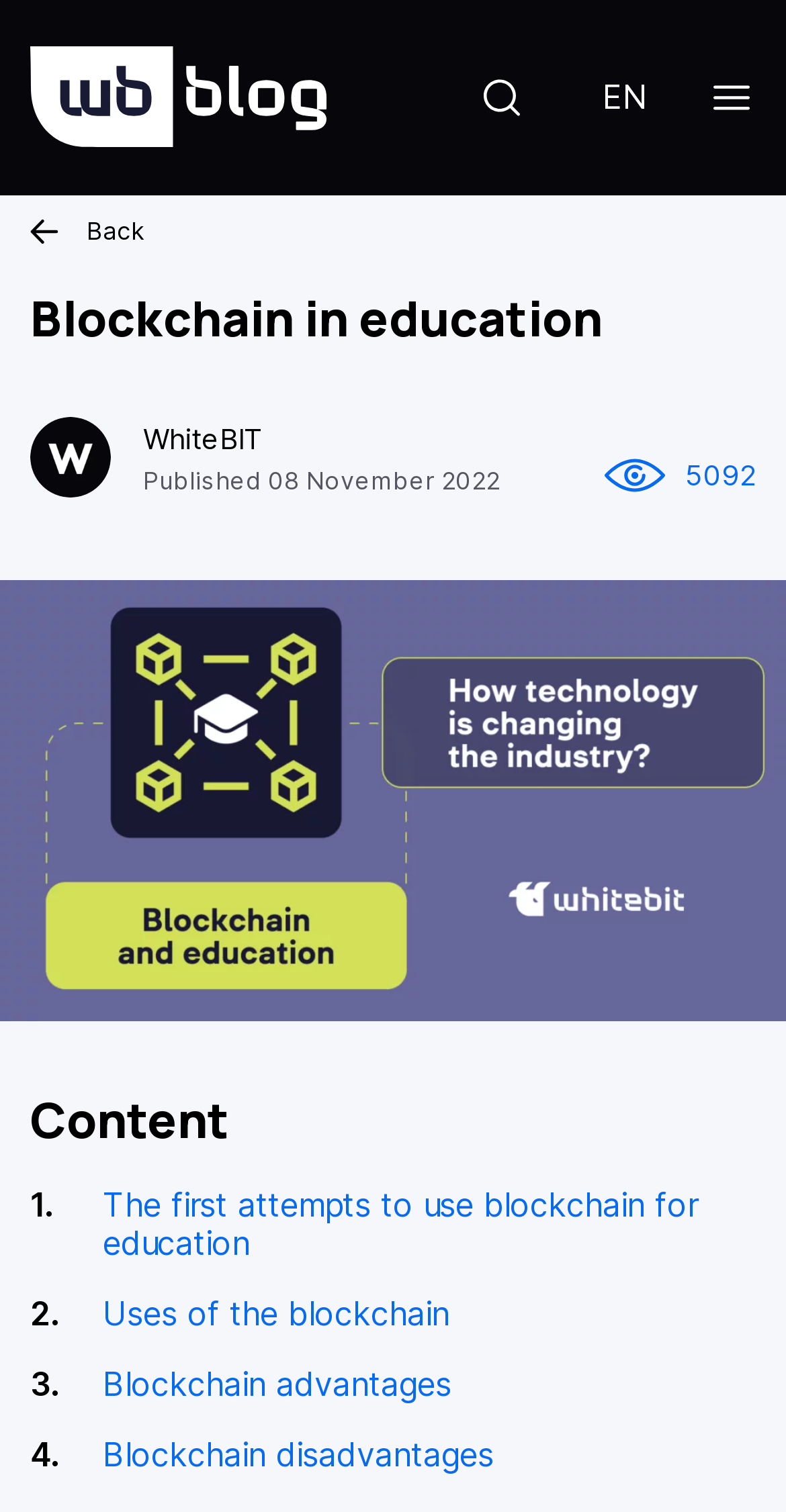Given the webpage screenshot, identify the bounding box of the UI element that matches this description: "alt="WhiteBIT Blog"".

[0.038, 0.031, 0.415, 0.129]